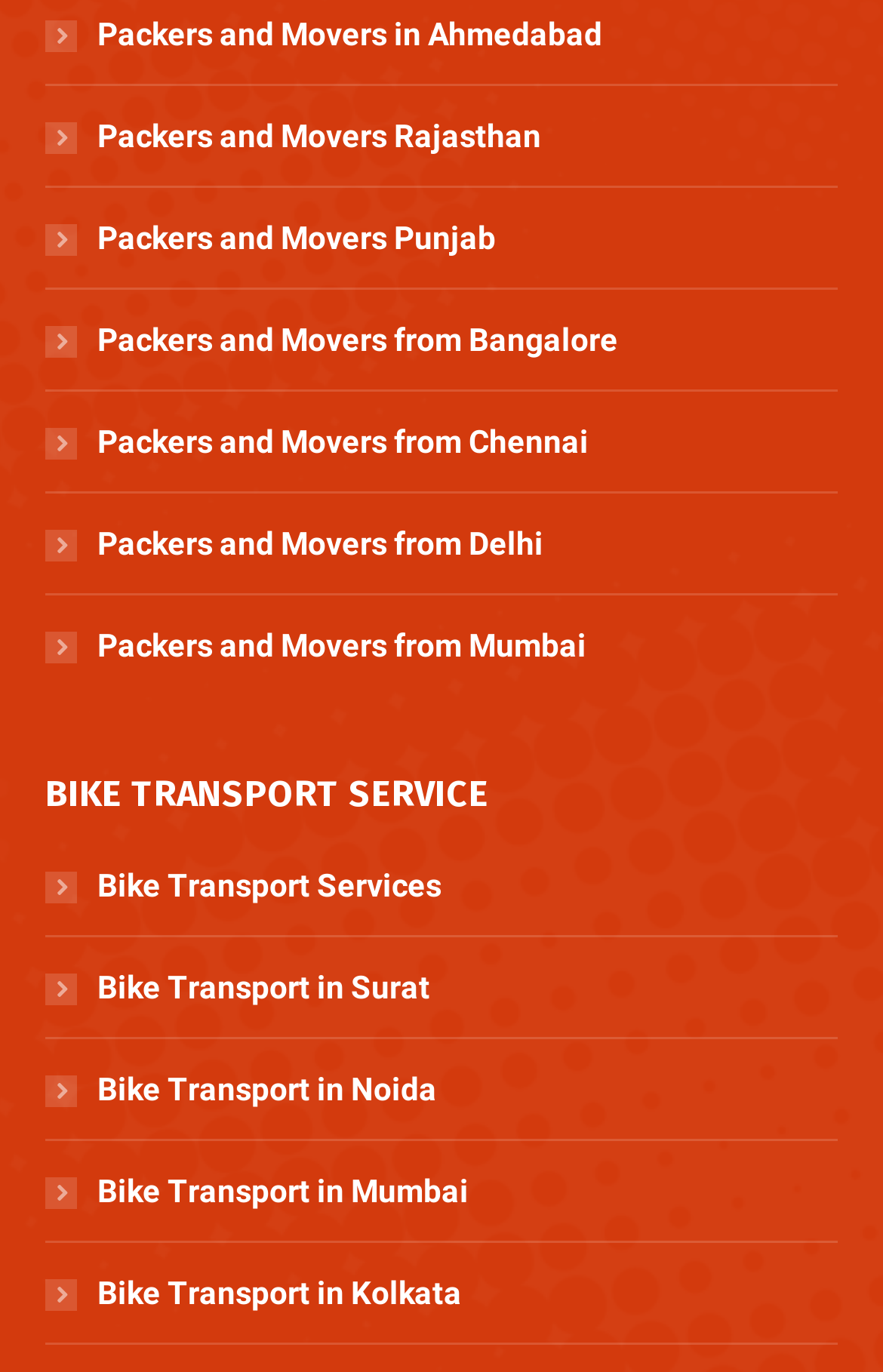Find the bounding box coordinates of the UI element according to this description: "input value="0" name="quantity" value="0"".

None